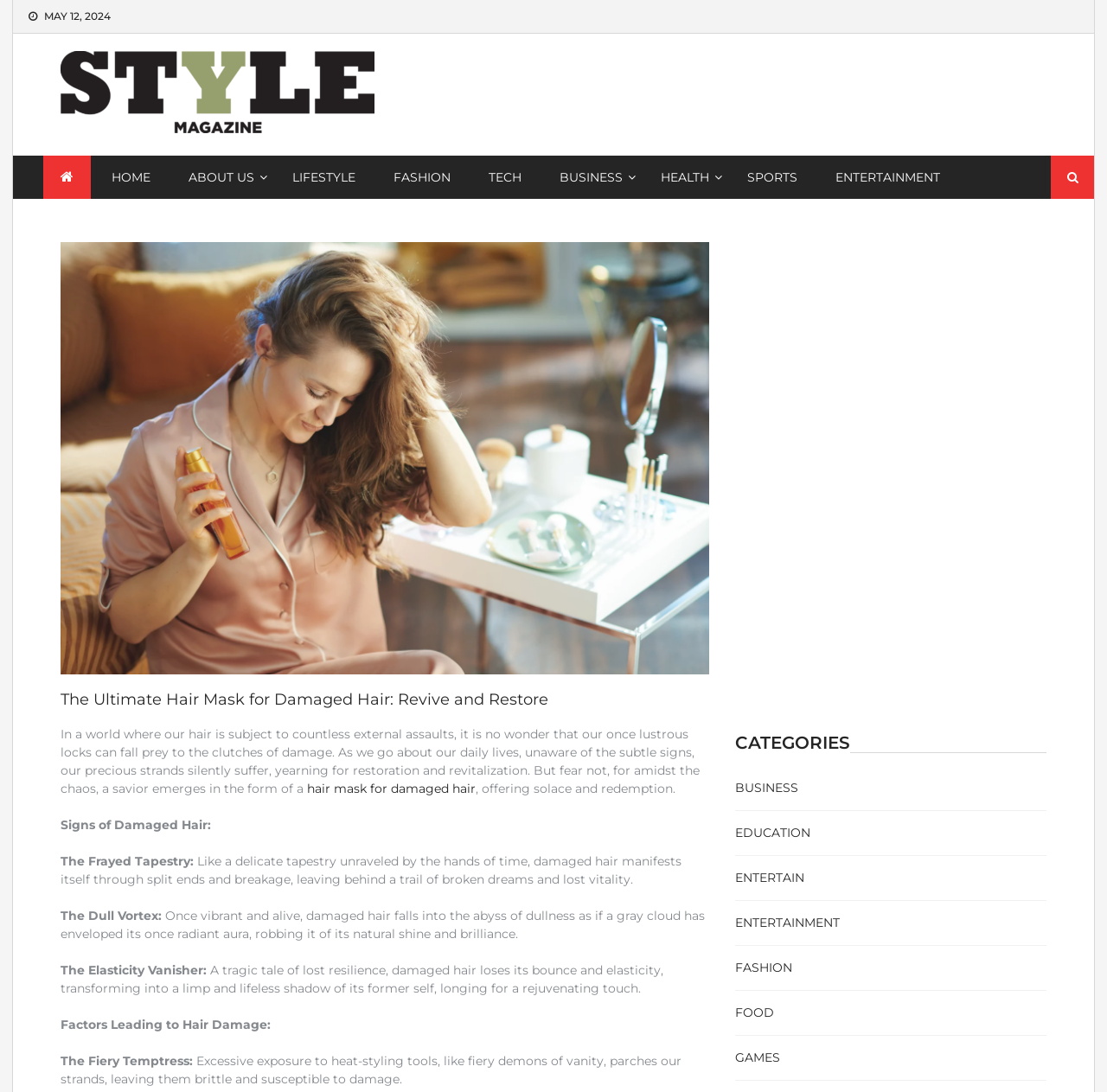Construct a comprehensive description capturing every detail on the webpage.

This webpage is about hair care, specifically discussing the ultimate hair mask for damaged hair. At the top, there is a date "MAY 12, 2024" and a link to "Style Magzine" with an accompanying image. Below this, there is a navigation menu with links to various categories such as "HOME", "ABOUT US", "LIFESTYLE", "FASHION", "TECH", "BUSINESS", "HEALTH", "SPORTS", and "ENTERTAINMENT". On the right side of the navigation menu, there is a search bar with a search button.

The main content of the webpage is divided into sections. The first section has a large image of a hair mask, accompanied by a heading that reads "The Ultimate Hair Mask for Damaged Hair: Revive and Restore". Below this, there is a paragraph of text that discusses the importance of hair care and the need for restoration and revitalization.

The next section is about the signs of damaged hair, with subheadings such as "The Frayed Tapestry", "The Dull Vortex", and "The Elasticity Vanisher". Each subheading is followed by a paragraph of text that describes the characteristics of damaged hair.

The following section discusses the factors leading to hair damage, with a subheading "The Fiery Temptress" that talks about the dangers of excessive heat-styling.

On the right side of the main content, there is a sidebar with a heading "CATEGORIES" and links to various categories such as "BUSINESS", "EDUCATION", "ENTERTAIN", "ENTERTAINMENT", "FASHION", "FOOD", and "GAMES".